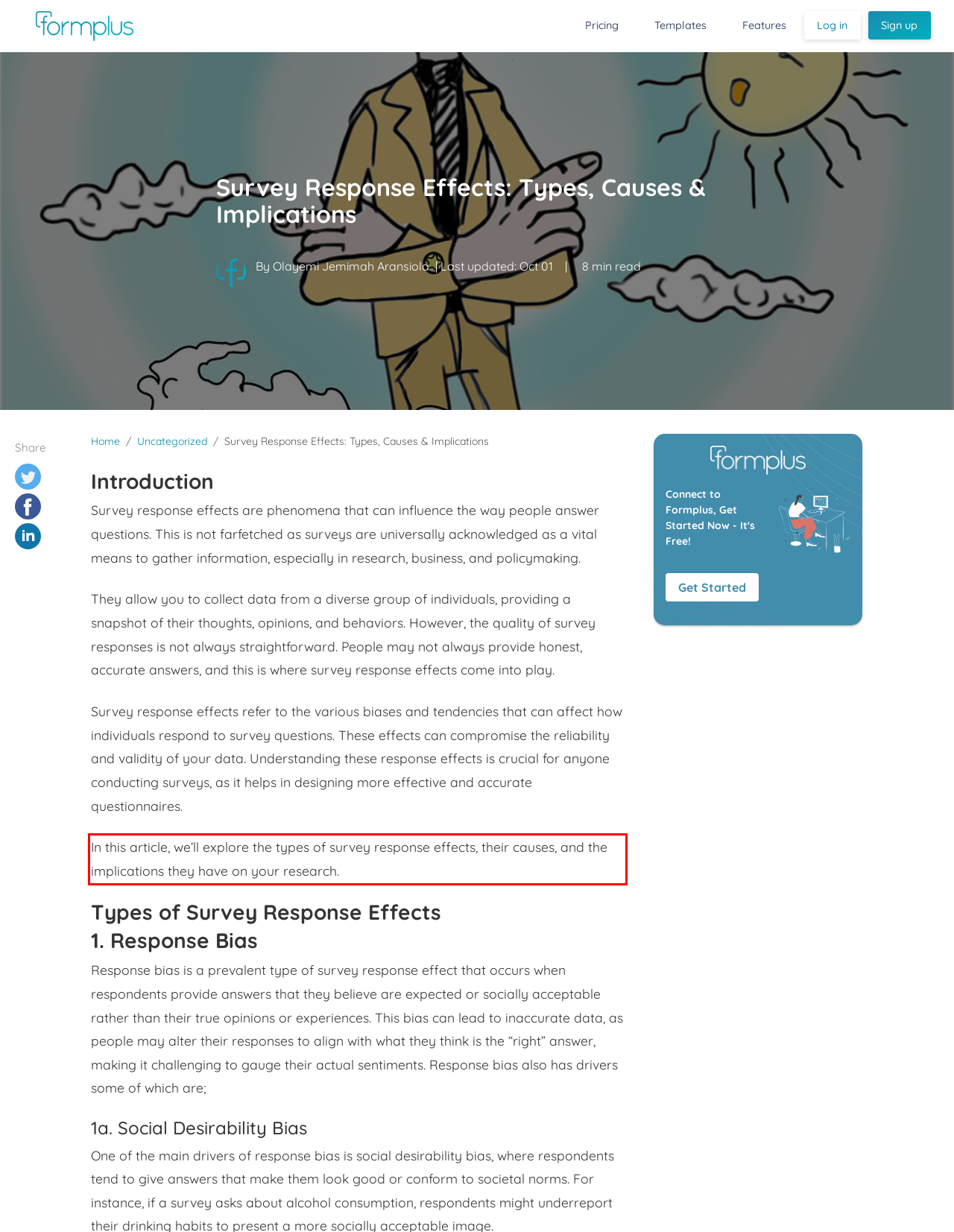Analyze the webpage screenshot and use OCR to recognize the text content in the red bounding box.

In this article, we’ll explore the types of survey response effects, their causes, and the implications they have on your research.